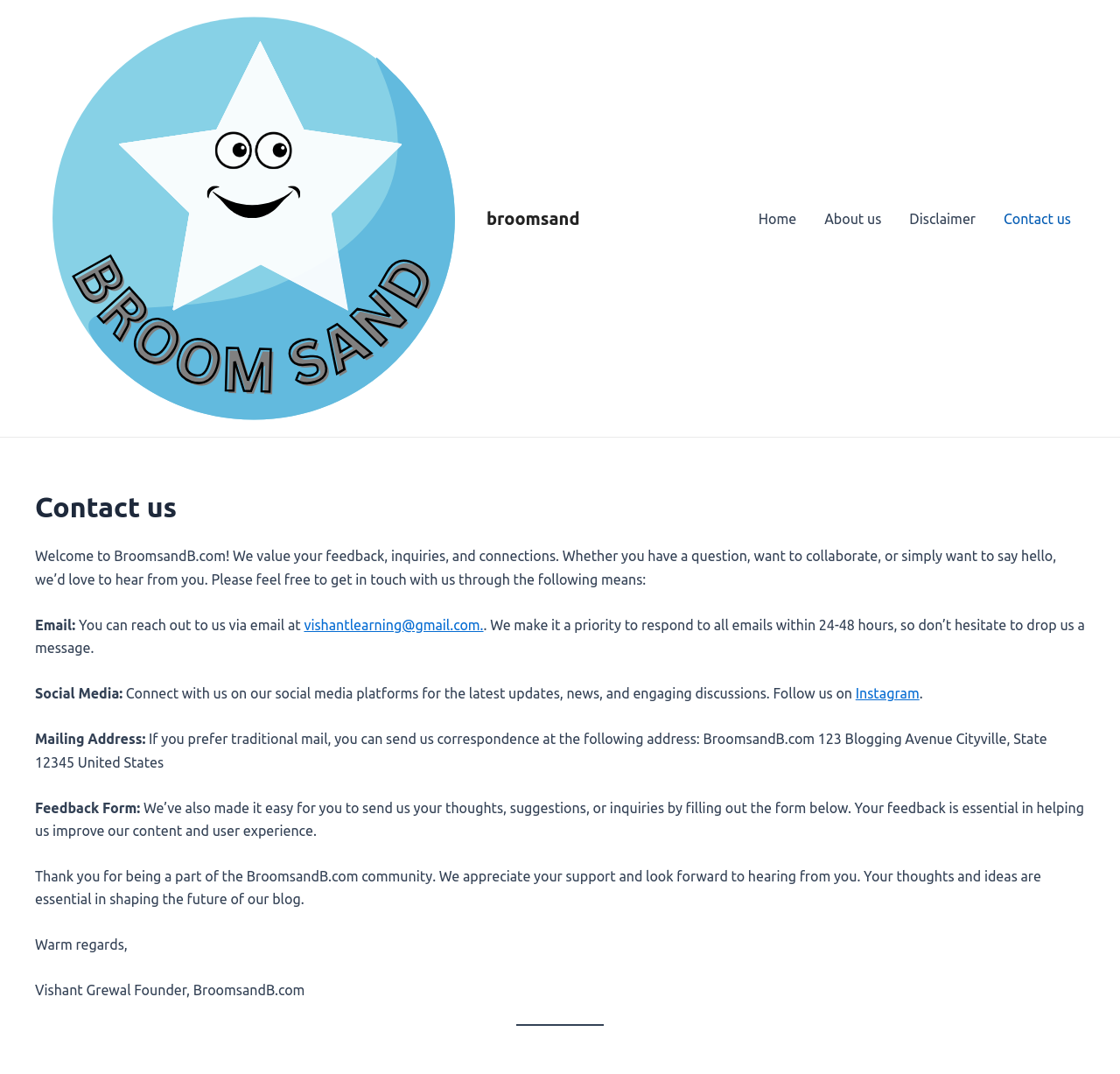Illustrate the webpage's structure and main components comprehensively.

The webpage is a contact page for BroomsandB.com, a blog. At the top left, there is a logo image and a link to the website's homepage. Next to it, there is another link to the website's main page. On the top right, there is a navigation menu with links to the website's main sections, including Home, About us, Disclaimer, and Contact us.

Below the navigation menu, there is a main content area that takes up most of the page. The page's title, "Contact us", is displayed prominently at the top of this section. Below the title, there is a welcoming message that invites users to get in touch with the website's team through various means.

The page is divided into sections, each with a clear heading. The first section provides an email address, vishantlearning@gmail.com, where users can reach out to the team. The team promises to respond to all emails within 24-48 hours.

The next section is dedicated to social media, where users can connect with the website on platforms like Instagram. The section provides a brief description of the type of content users can expect to find on the website's social media channels.

Below the social media section, there is a section that provides the website's mailing address, where users can send traditional mail. The address is displayed in a clear and easy-to-read format.

The next section is dedicated to a feedback form, where users can send their thoughts, suggestions, or inquiries to the website's team. The section provides a brief description of the importance of user feedback in improving the website's content and user experience.

Finally, there is a closing message that thanks users for being part of the BroomsandB.com community and looks forward to hearing from them. The message is signed by Vishant Grewal, the founder of BroomsandB.com.